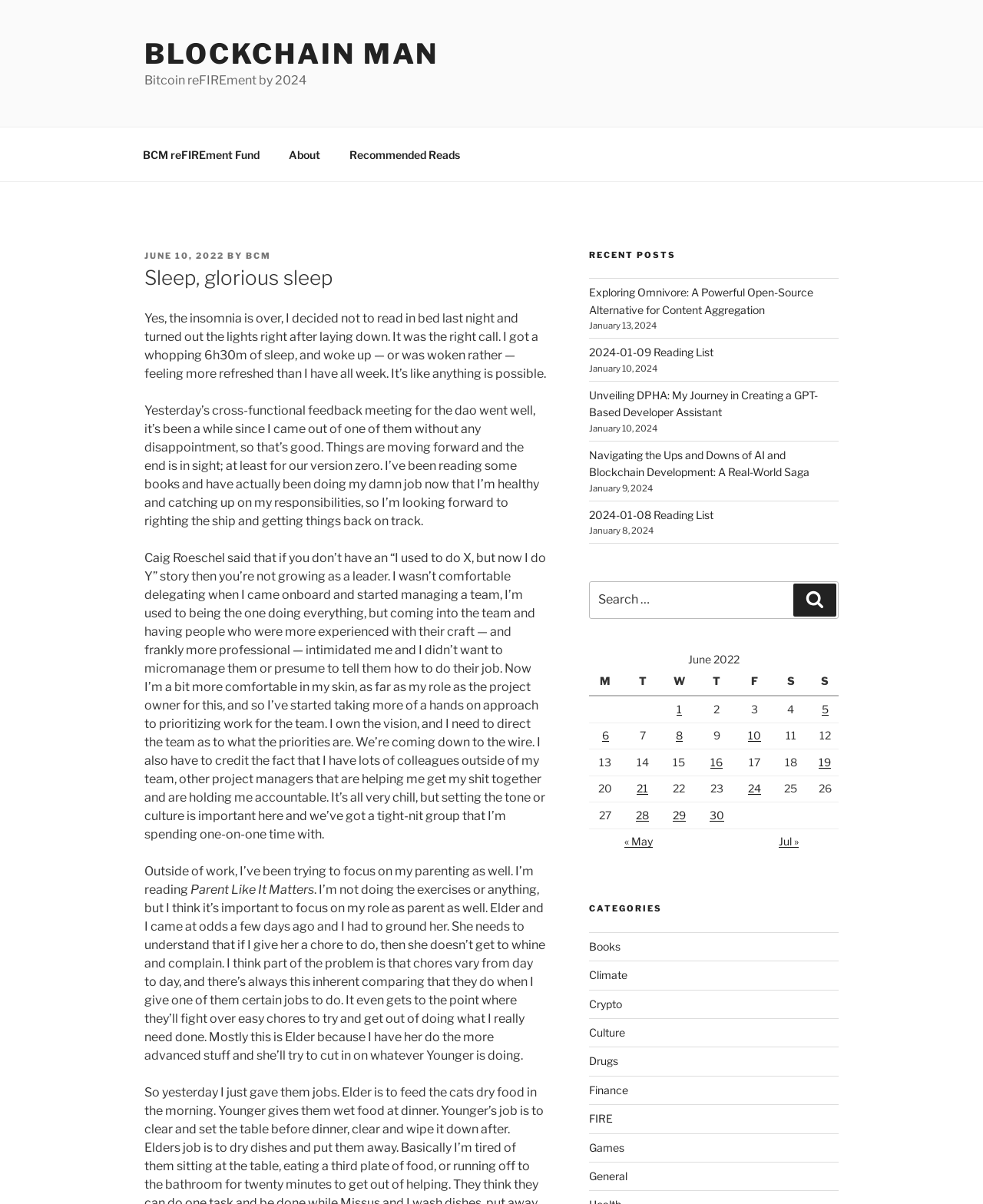What is the author's approach to delegating tasks? Using the information from the screenshot, answer with a single word or phrase.

Hands-on approach